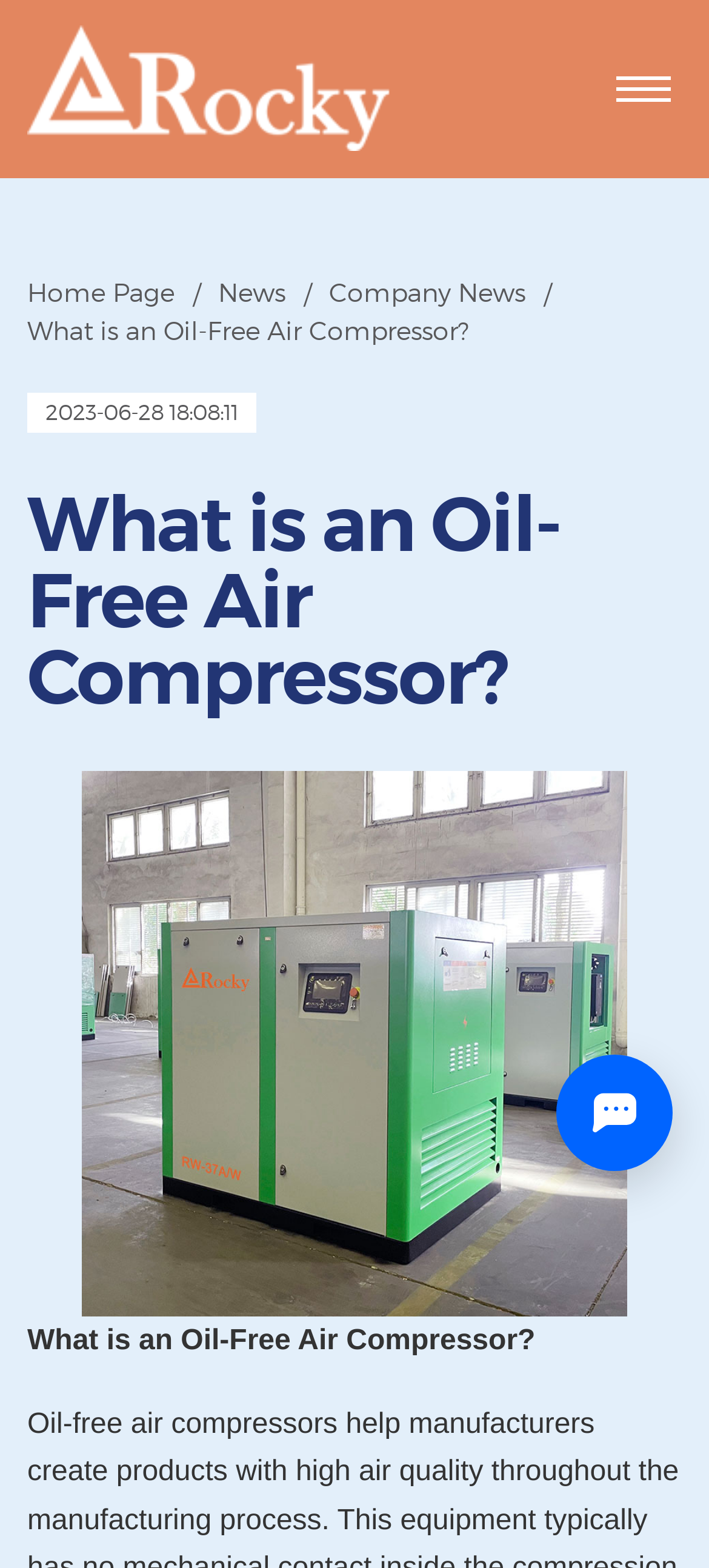Give an in-depth explanation of the webpage layout and content.

The webpage is about oil-free air compressors, specifically explaining what they are and their importance in manufacturing processes. At the top left corner, there is a navigation menu with links to "Home", "Home Page", "News", and "Company News". Below the navigation menu, there is a date and time stamp "2023-06-28 18:08:11". 

The main content of the webpage is a heading "What is an Oil-Free Air Compressor?" located at the top center of the page. Below the heading, there is a large image that takes up most of the page, which is likely an illustration or diagram related to oil-free air compressors. 

On the top right corner, there is a button with no label. At the very top of the page, there is another "Home" link with an accompanying image, which is likely a logo or icon. The page also contains an iframe that takes up most of the bottom half of the page, but its content is not described.